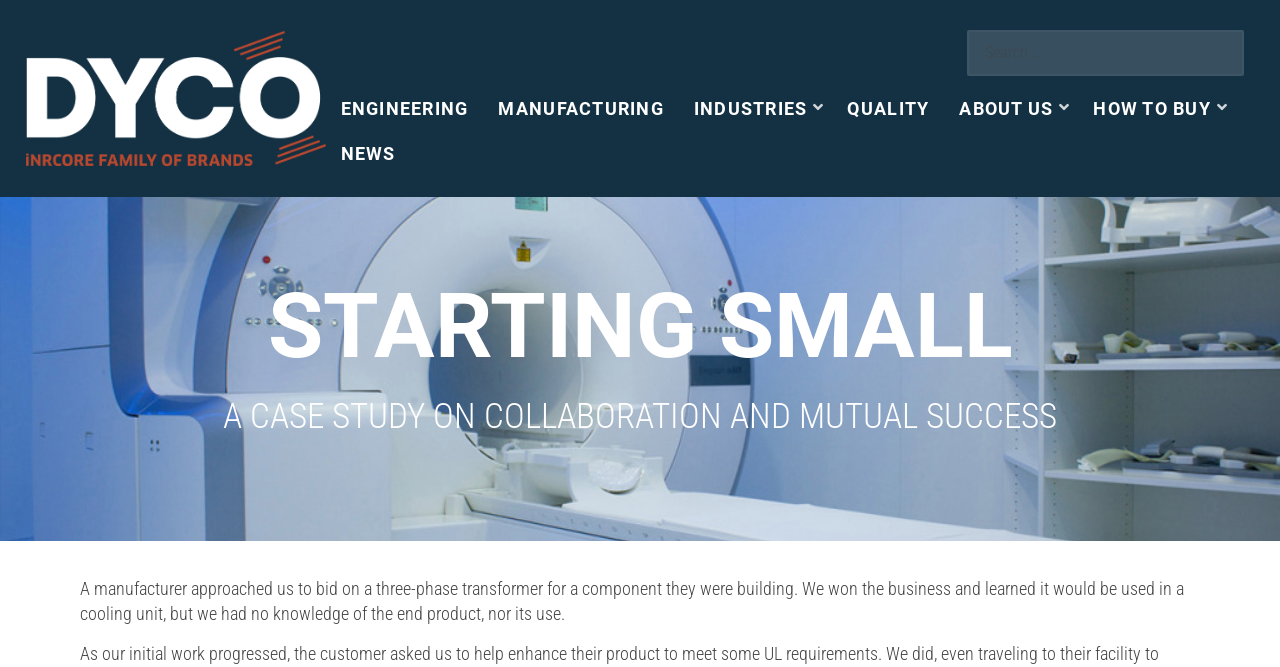Using the webpage screenshot, find the UI element described by Industries. Provide the bounding box coordinates in the format (top-left x, top-left y, bottom-right x, bottom-right y), ensuring all values are floating point numbers between 0 and 1.

[0.53, 0.129, 0.65, 0.197]